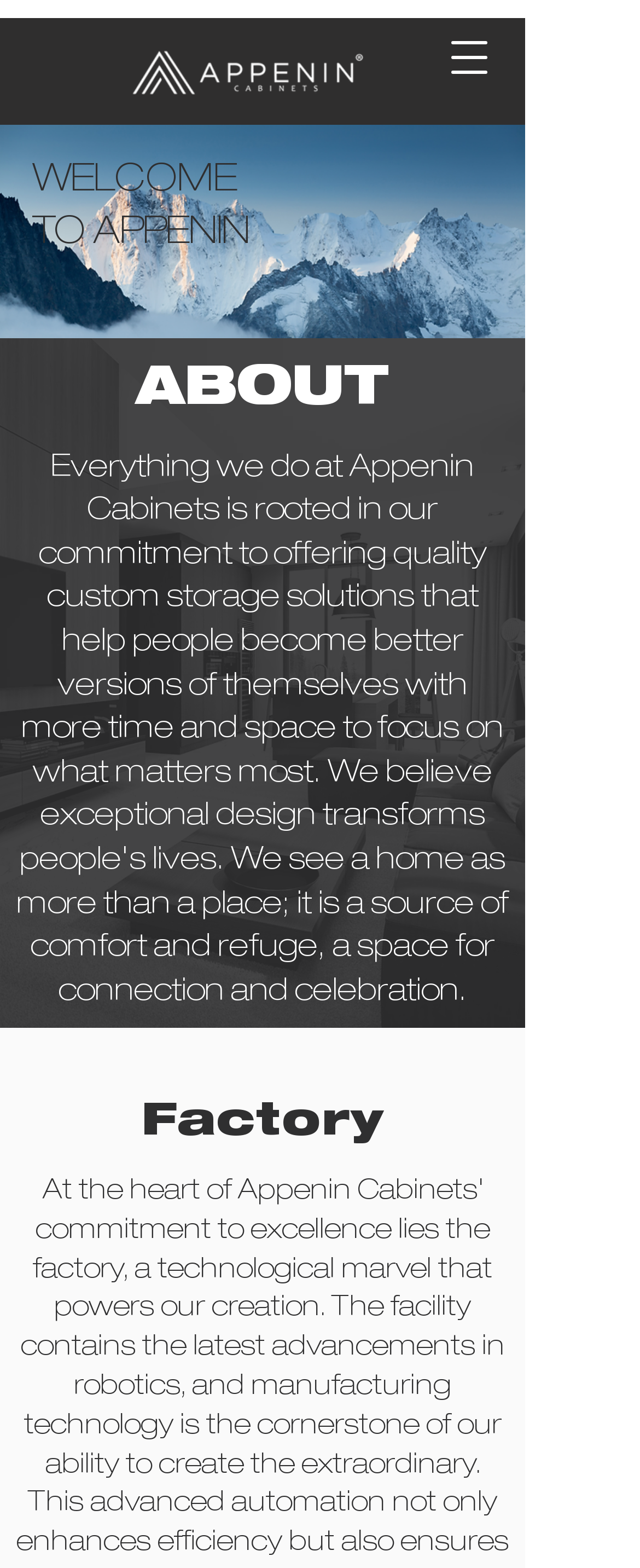What is the region below the main heading?
Based on the screenshot, give a detailed explanation to answer the question.

The region below the main heading is 'OUR FACTORY' which is a region element located at the bottom of the webpage, indicating that it is a section about the factory of Appenin Cabinets.